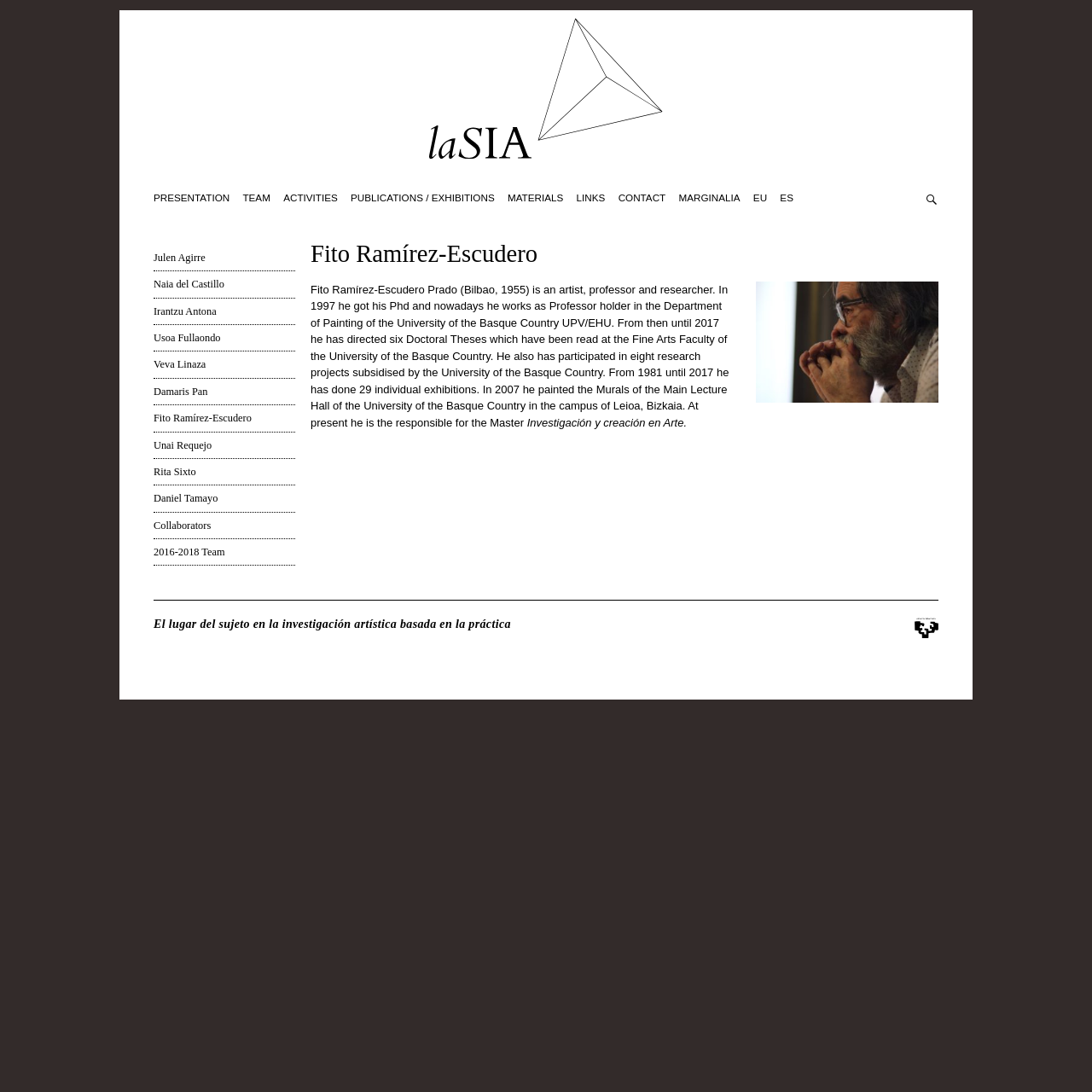What is the title of the research project?
Can you provide an in-depth and detailed response to the question?

I found the answer by looking at the link element with the text 'laSIA — El lugar del sujeto en la investigación artística basada en la práctica' and also the static text element with the same text. This suggests that the research project is titled 'El lugar del sujeto en la investigación artística basada en la práctica'.